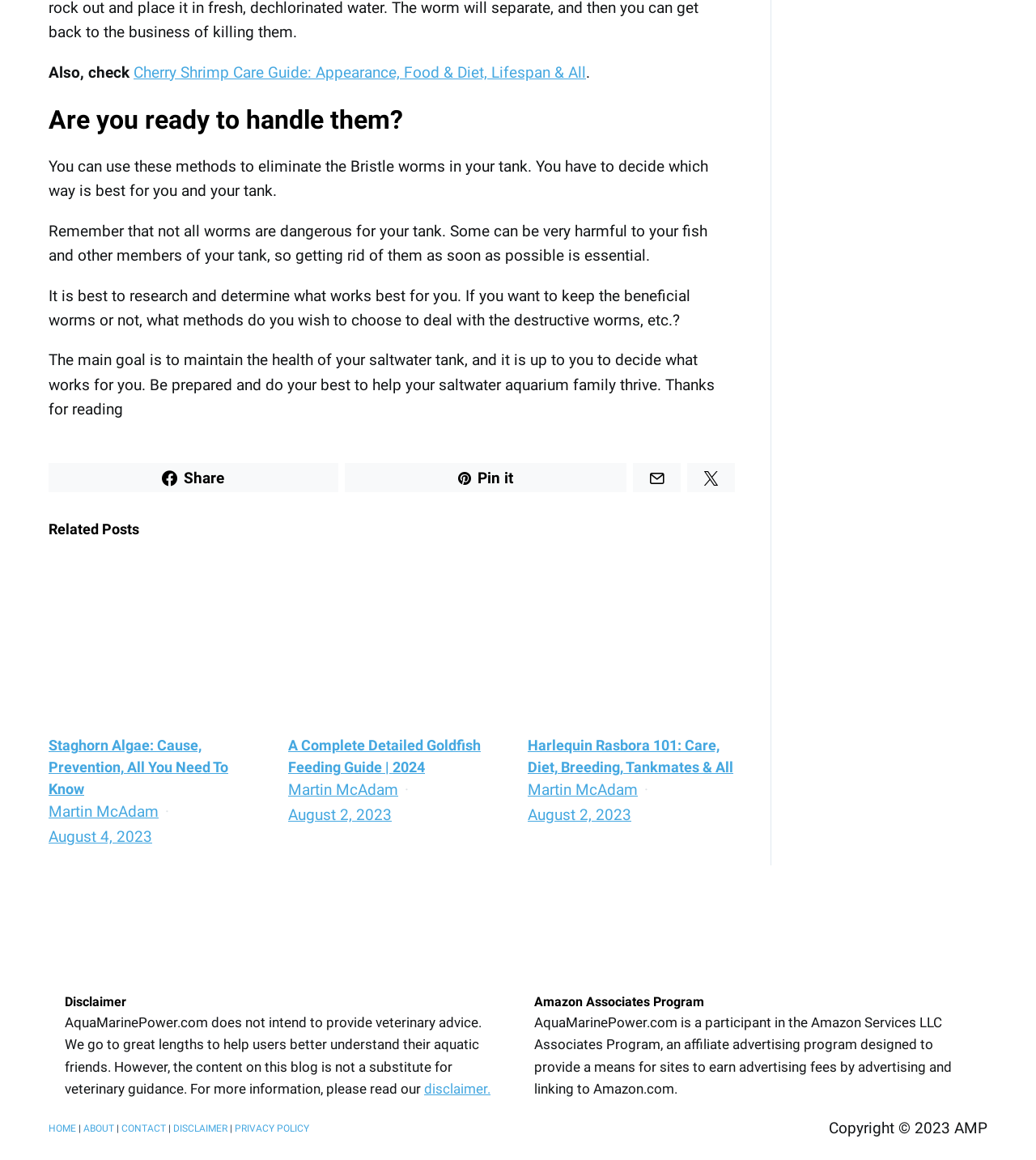Identify the bounding box coordinates of the area that should be clicked in order to complete the given instruction: "Go to the home page". The bounding box coordinates should be four float numbers between 0 and 1, i.e., [left, top, right, bottom].

[0.047, 0.968, 0.073, 0.977]